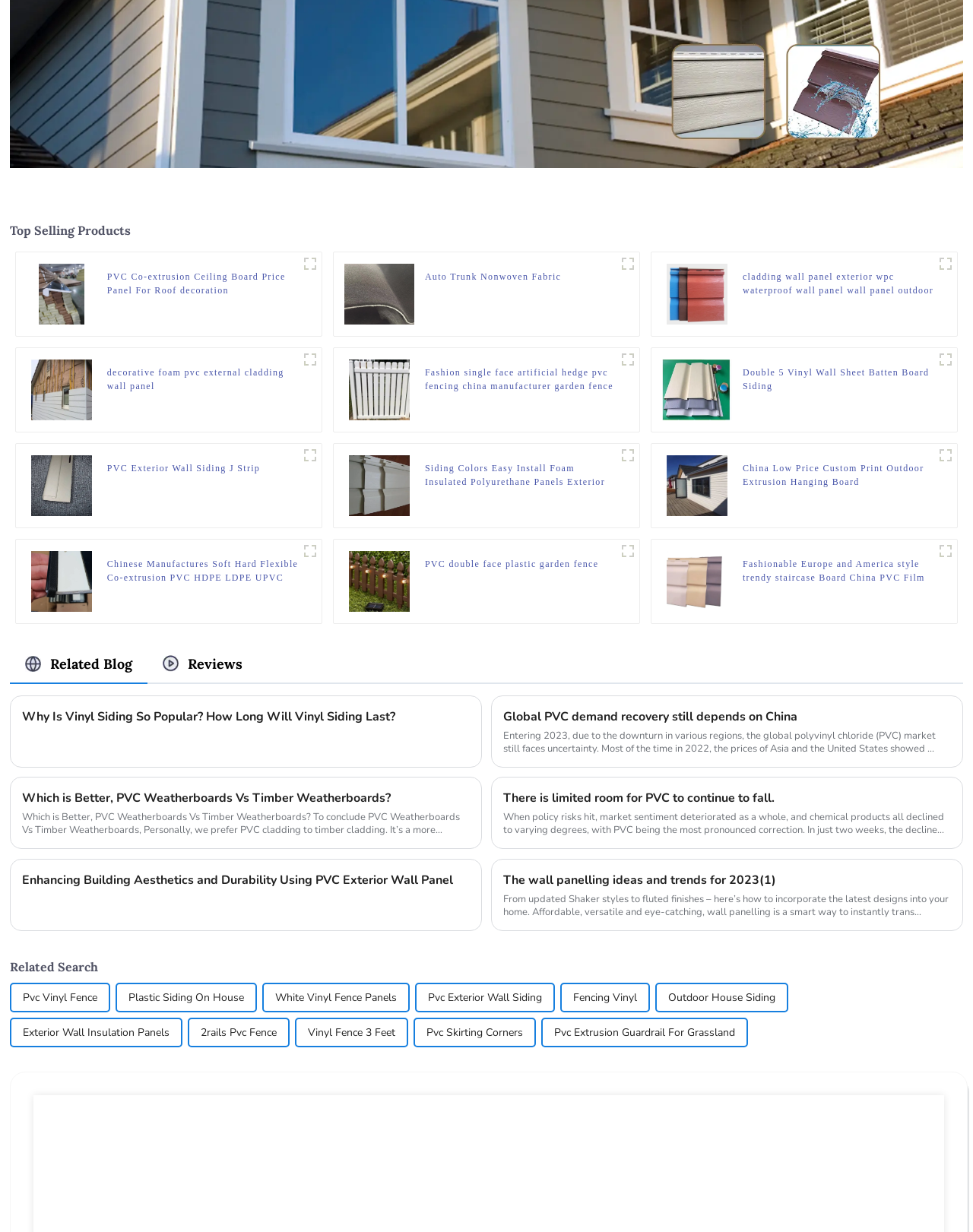Please specify the bounding box coordinates of the element that should be clicked to execute the given instruction: 'Check cladding wall panel exterior wpc waterproof wall panel wall panel outdoor cladding'. Ensure the coordinates are four float numbers between 0 and 1, expressed as [left, top, right, bottom].

[0.763, 0.219, 0.96, 0.241]